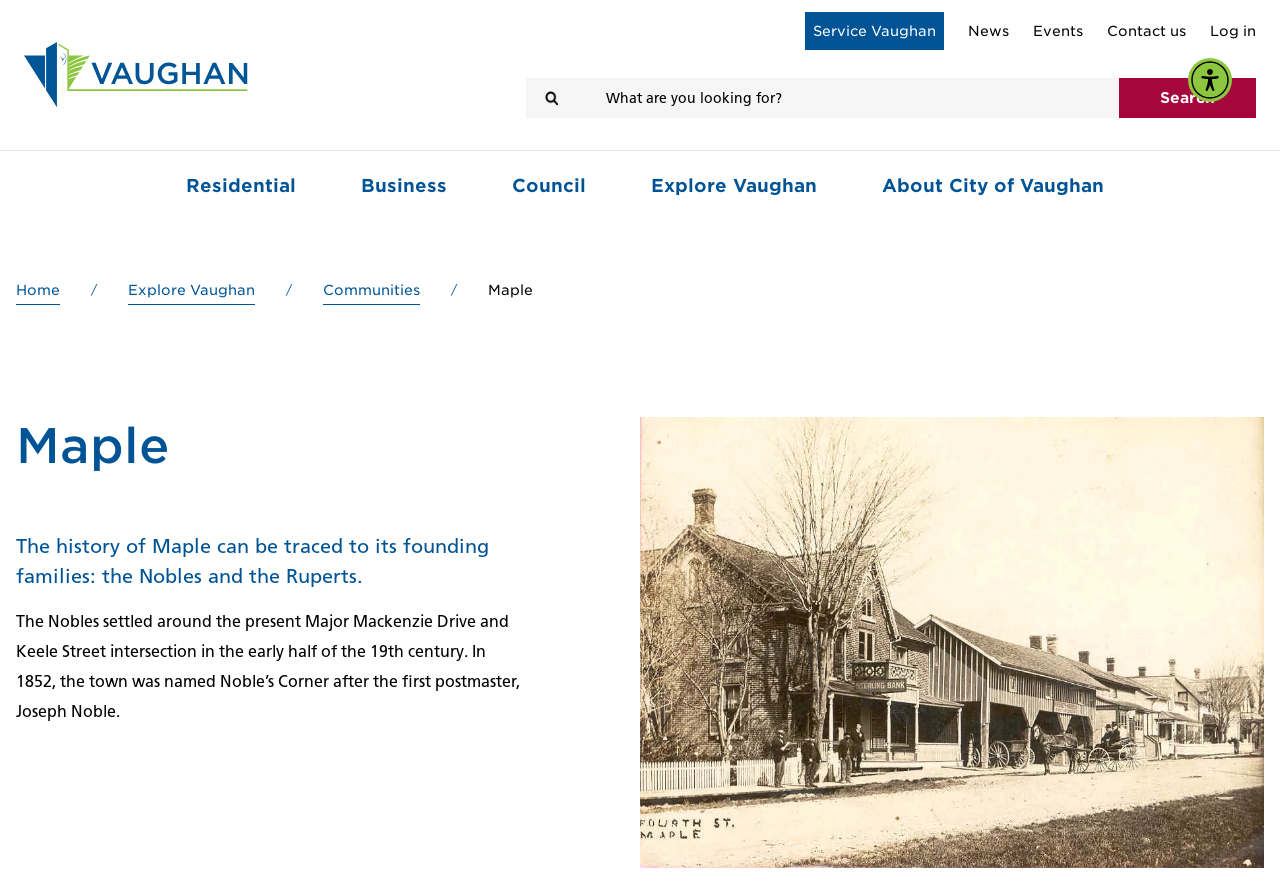What is the name of the community being described?
Please elaborate on the answer to the question with detailed information.

The webpage has a heading 'Maple' and the text 'The history of Maple can be traced to its founding families: the Nobles and the Ruperts.' which indicates that the community being described is Maple.